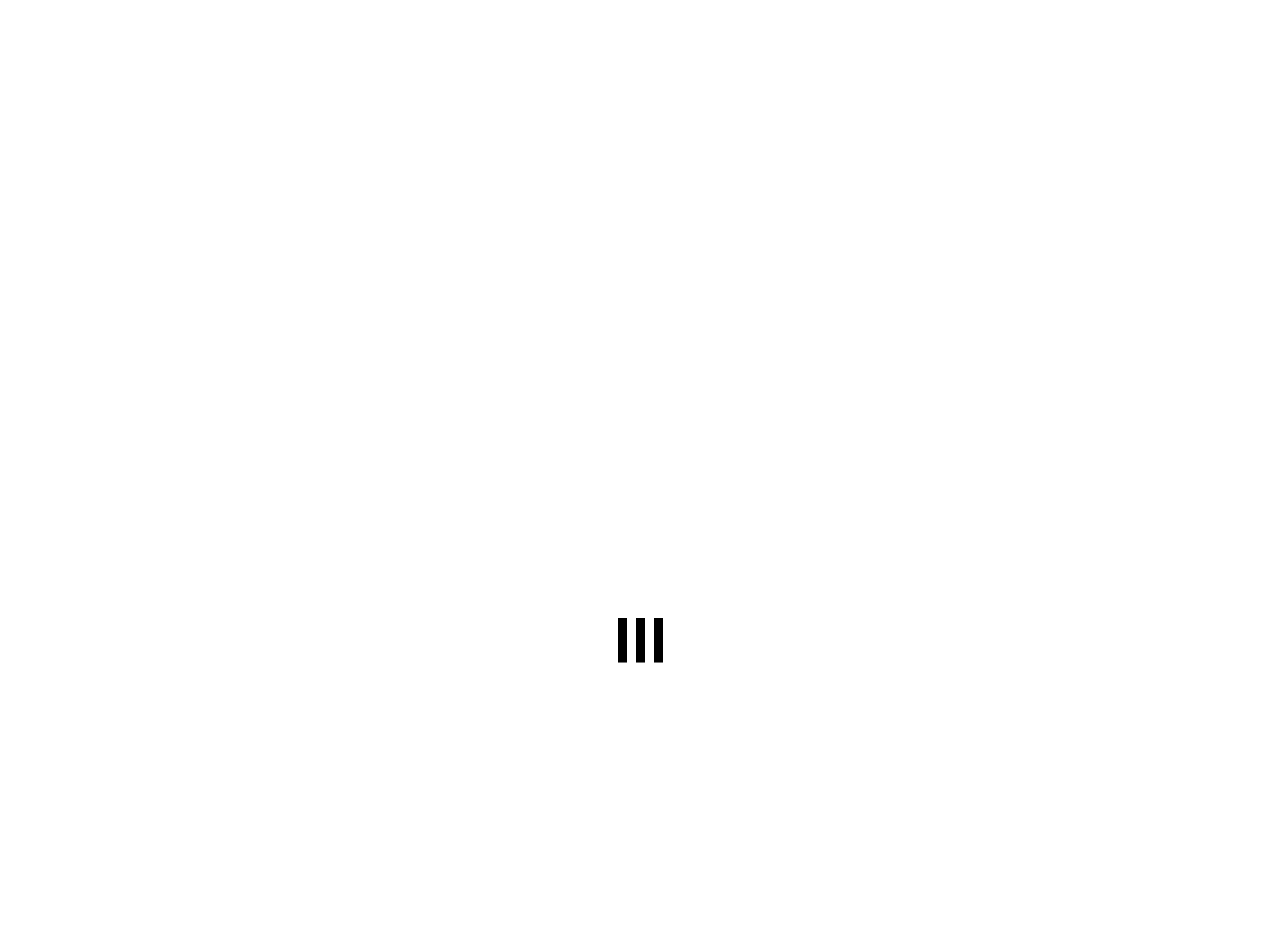Locate the bounding box coordinates of the clickable area needed to fulfill the instruction: "View the Sun Landscapes Logo".

[0.383, 0.158, 0.617, 0.471]